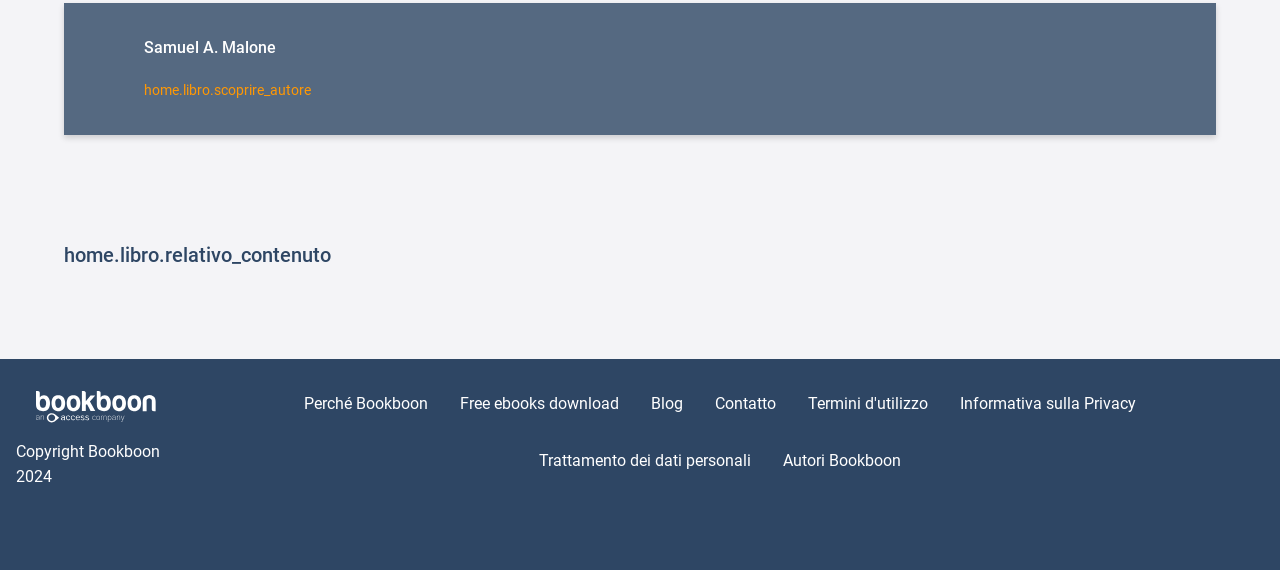How many links are there in the footer section?
Using the image as a reference, answer the question in detail.

The footer section of the webpage contains several links, including 'Perché Bookboon', 'Free ebooks download', 'Blog', 'Contatto', 'Termini d'utilizzo', 'Informativa sulla Privacy', and 'Trattamento dei dati personali', which can be counted to get the total number of links.